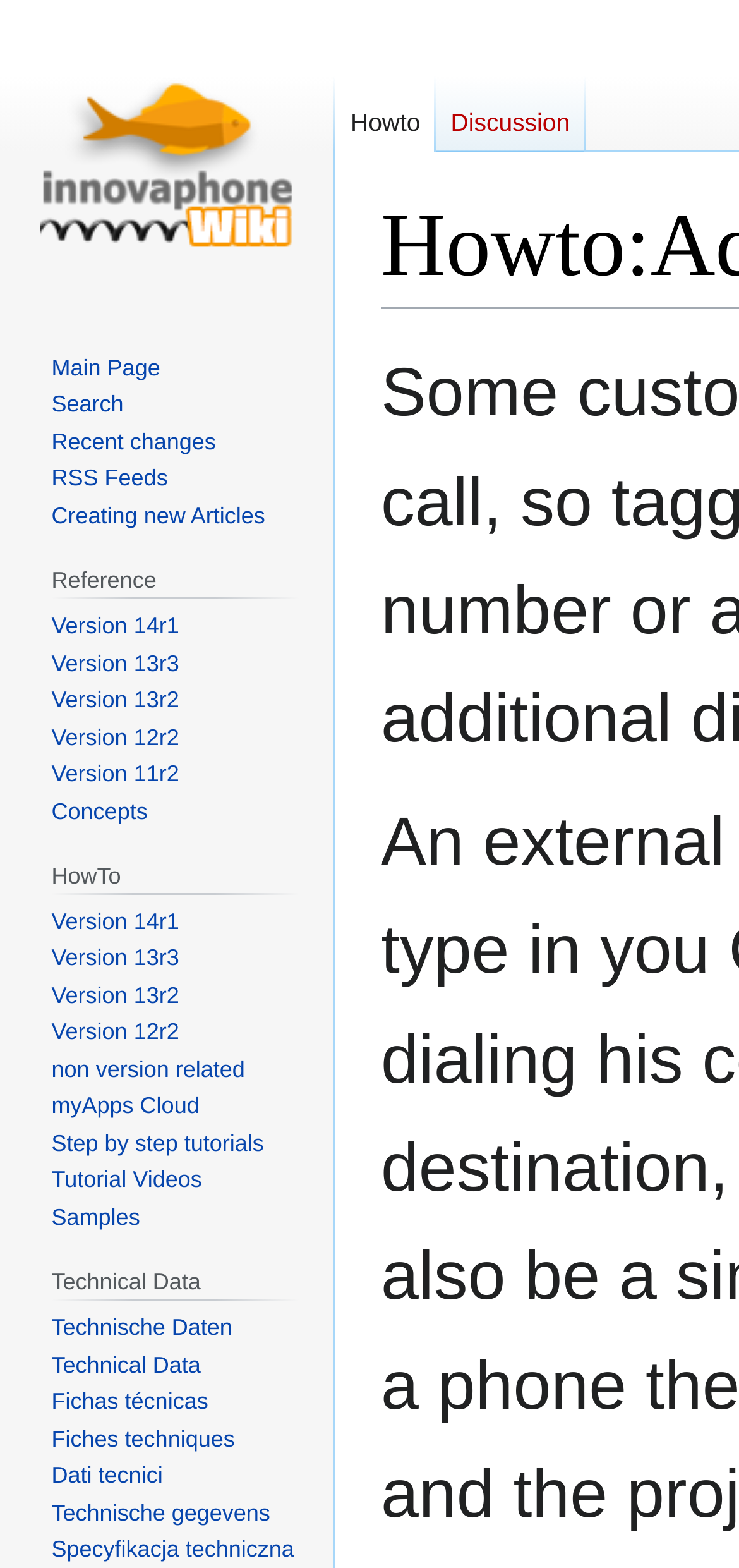Determine the bounding box coordinates for the area you should click to complete the following instruction: "Search".

[0.07, 0.249, 0.167, 0.266]